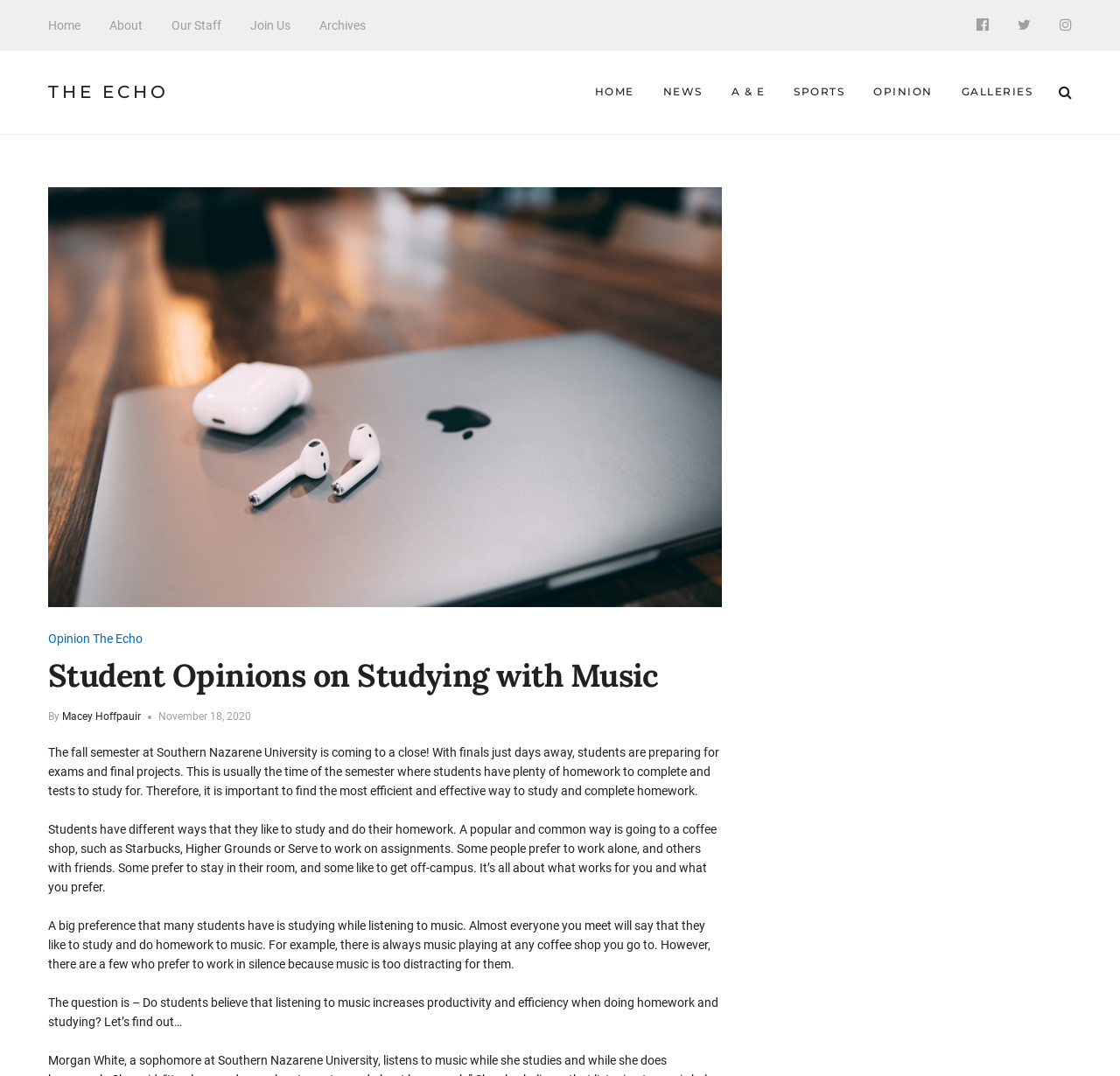How many links are in the top navigation bar?
Look at the screenshot and provide an in-depth answer.

The top navigation bar contains links to 'Home', 'About', 'Our Staff', 'Join Us', and 'Archives', which makes a total of 5 links.